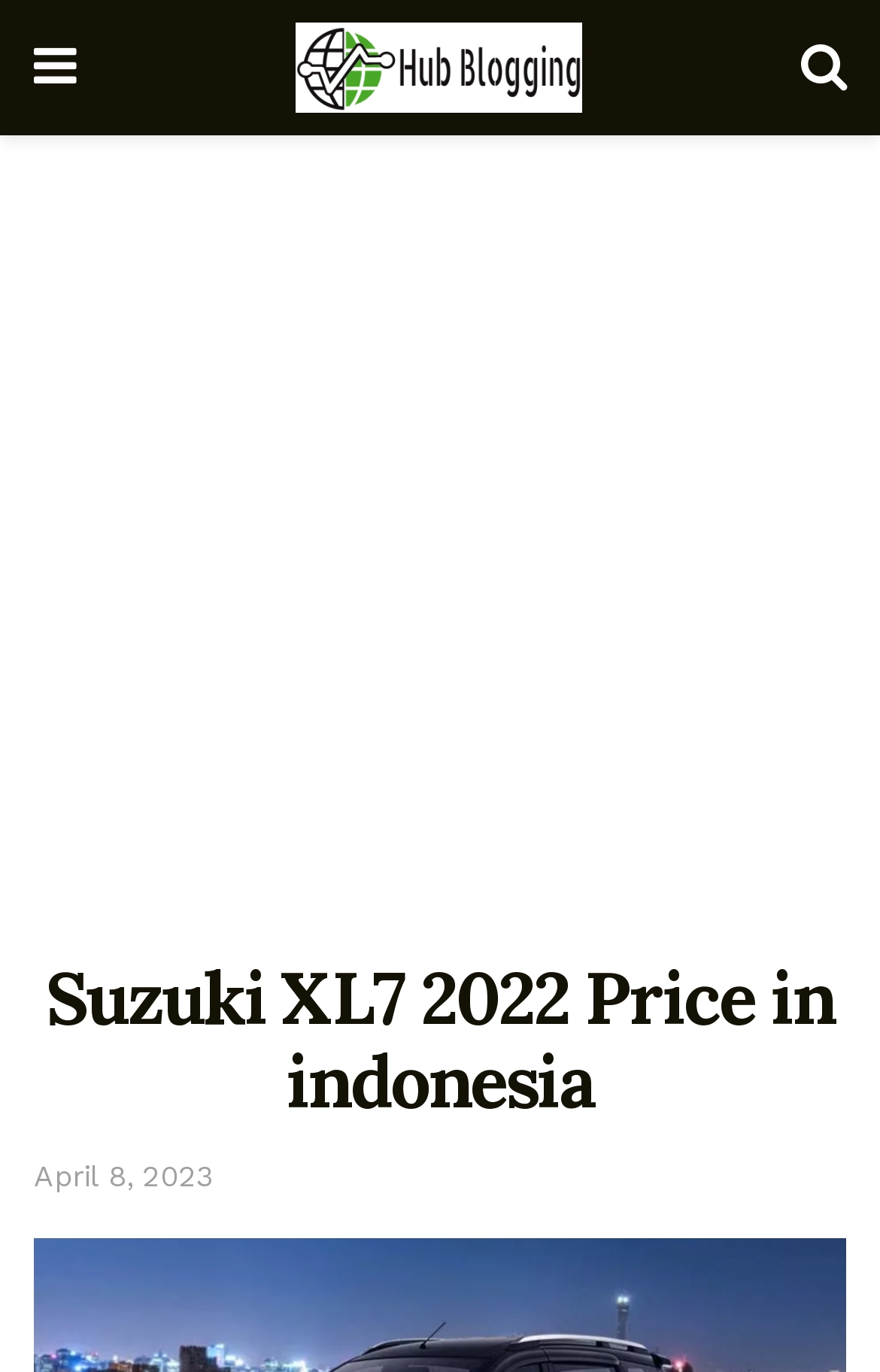Respond to the following question using a concise word or phrase: 
What is the name of the blog?

Hub Blogging